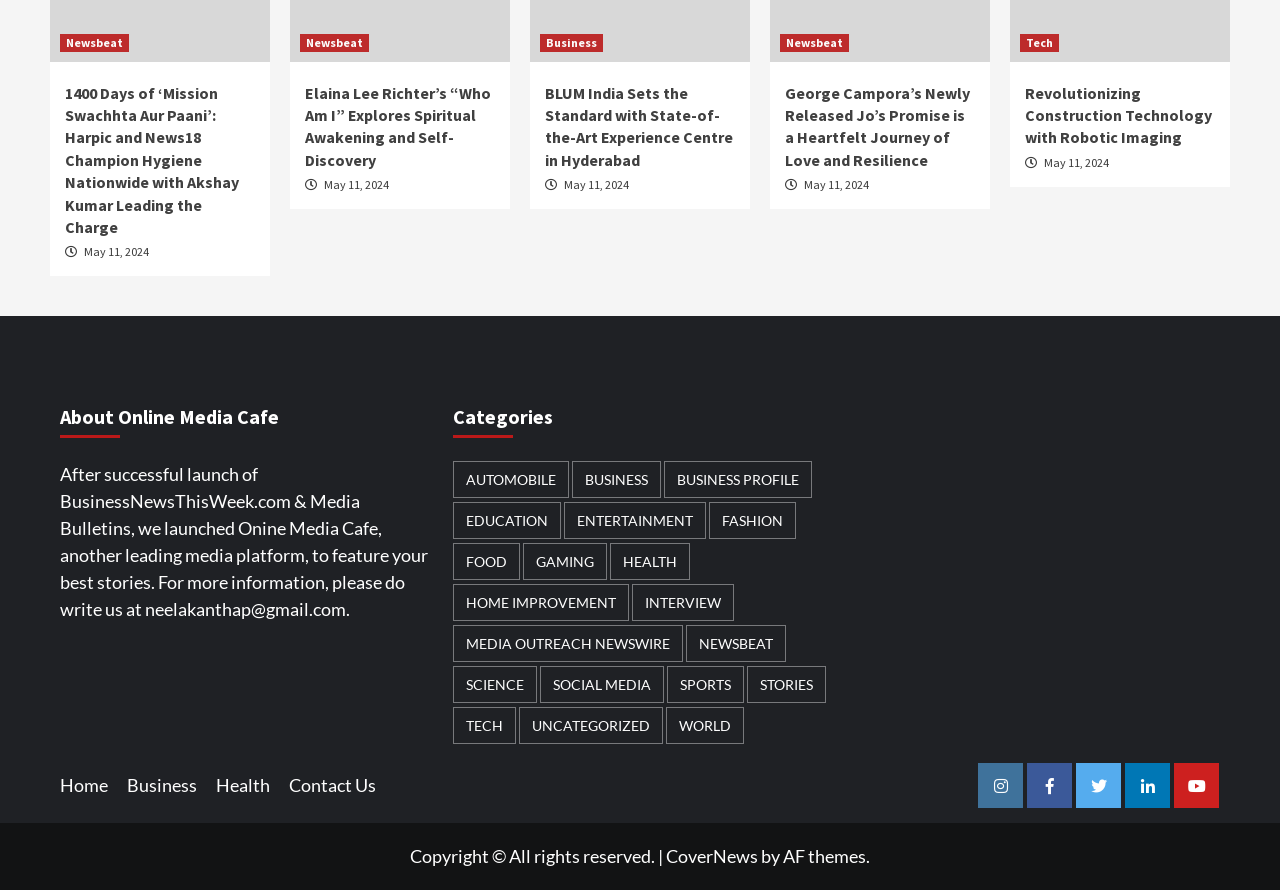Answer the question briefly using a single word or phrase: 
What is the date of the news articles?

May 11, 2024